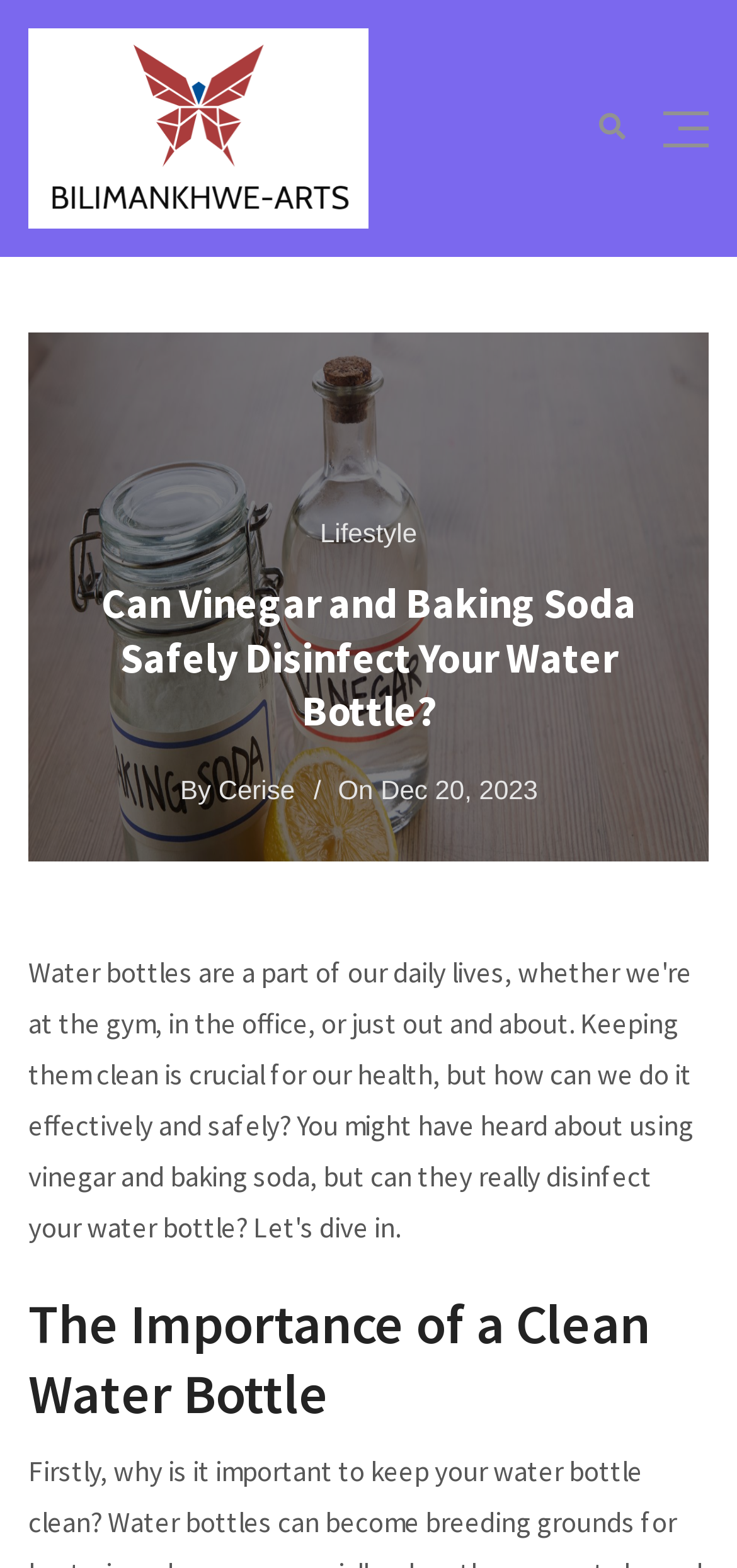What is the icon at the bottom right?
Answer the question based on the image using a single word or a brief phrase.

uf102